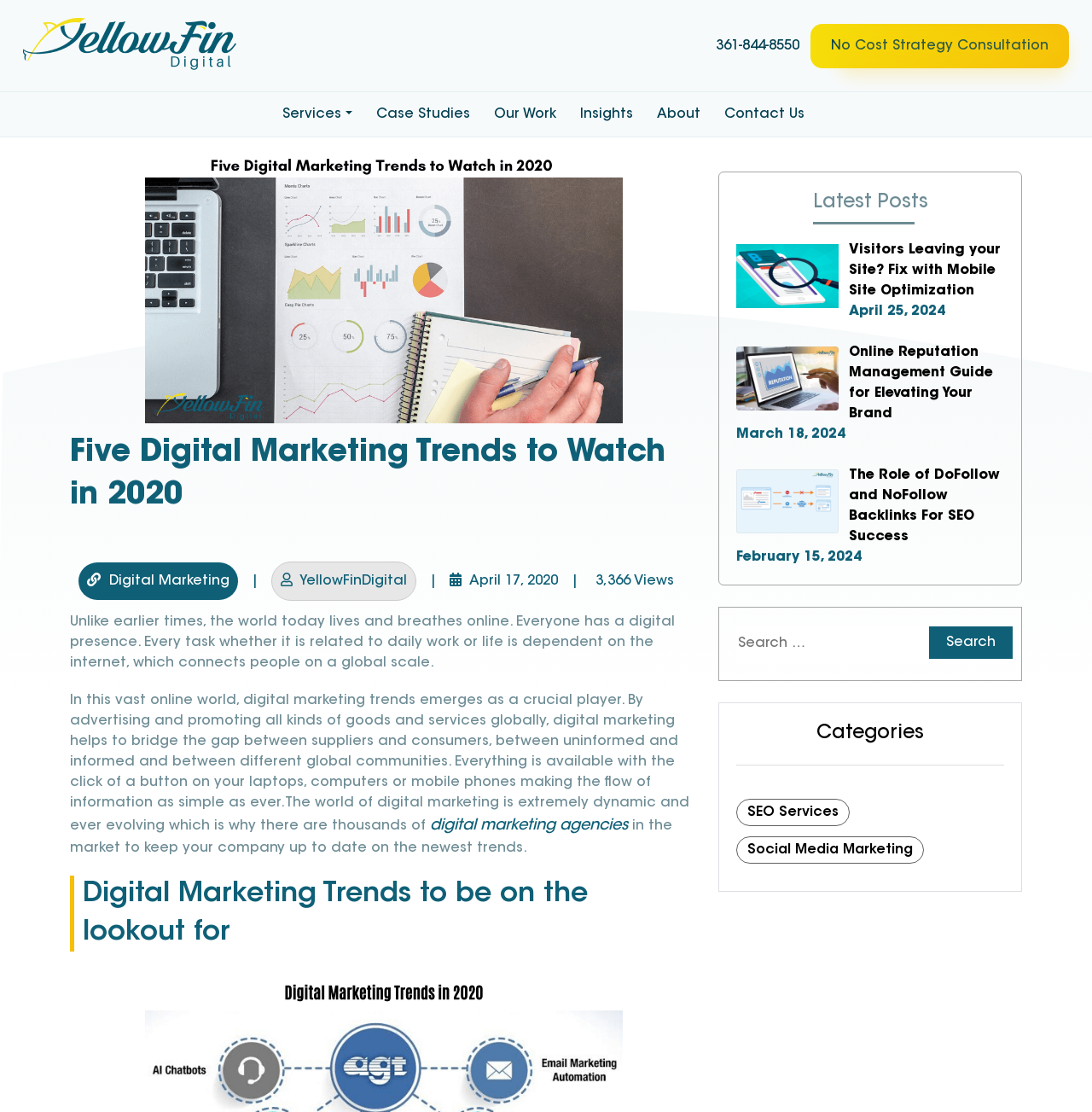Please determine the bounding box coordinates of the element's region to click for the following instruction: "Search for something".

[0.674, 0.562, 0.92, 0.597]